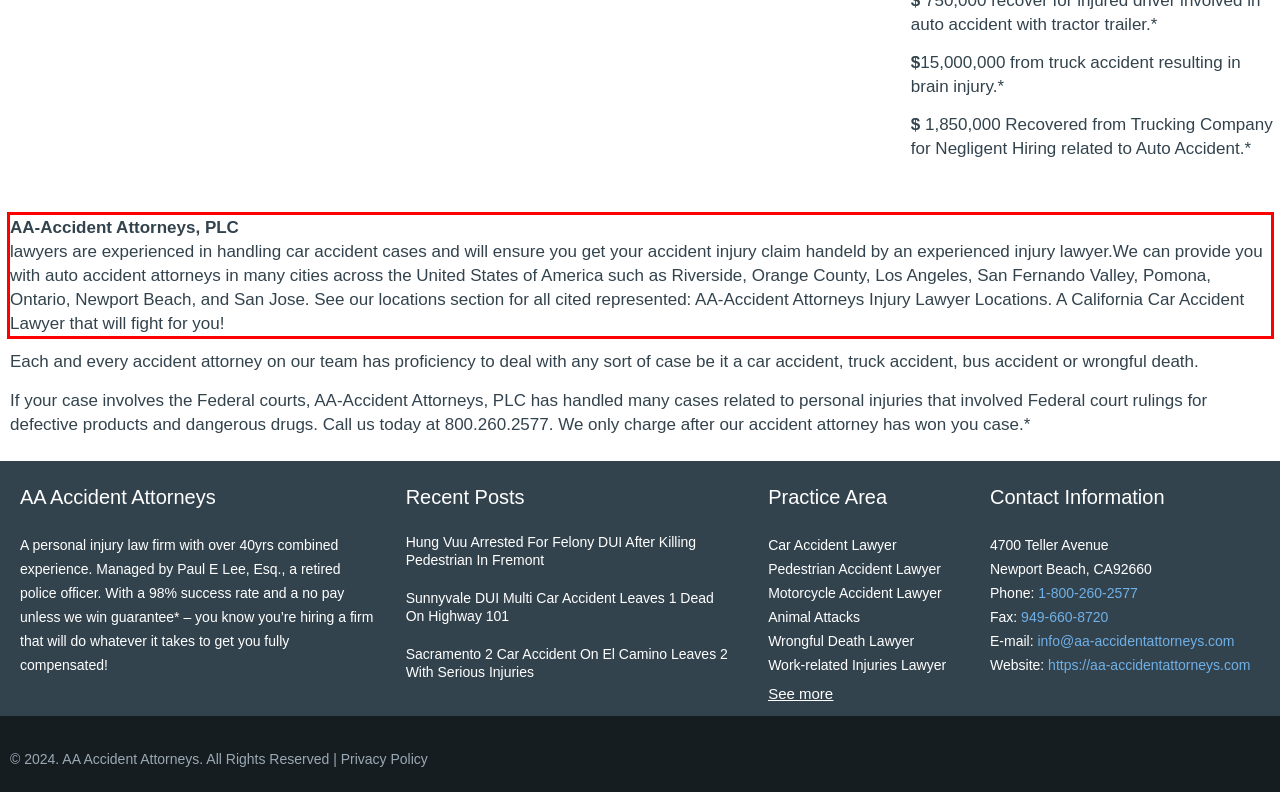You are presented with a webpage screenshot featuring a red bounding box. Perform OCR on the text inside the red bounding box and extract the content.

AA-Accident Attorneys, PLC lawyers are experienced in handling car accident cases and will ensure you get your accident injury claim handeld by an experienced injury lawyer.We can provide you with auto accident attorneys in many cities across the United States of America such as Riverside, Orange County, Los Angeles, San Fernando Valley, Pomona, Ontario, Newport Beach, and San Jose. See our locations section for all cited represented: AA-Accident Attorneys Injury Lawyer Locations. A California Car Accident Lawyer that will fight for you!